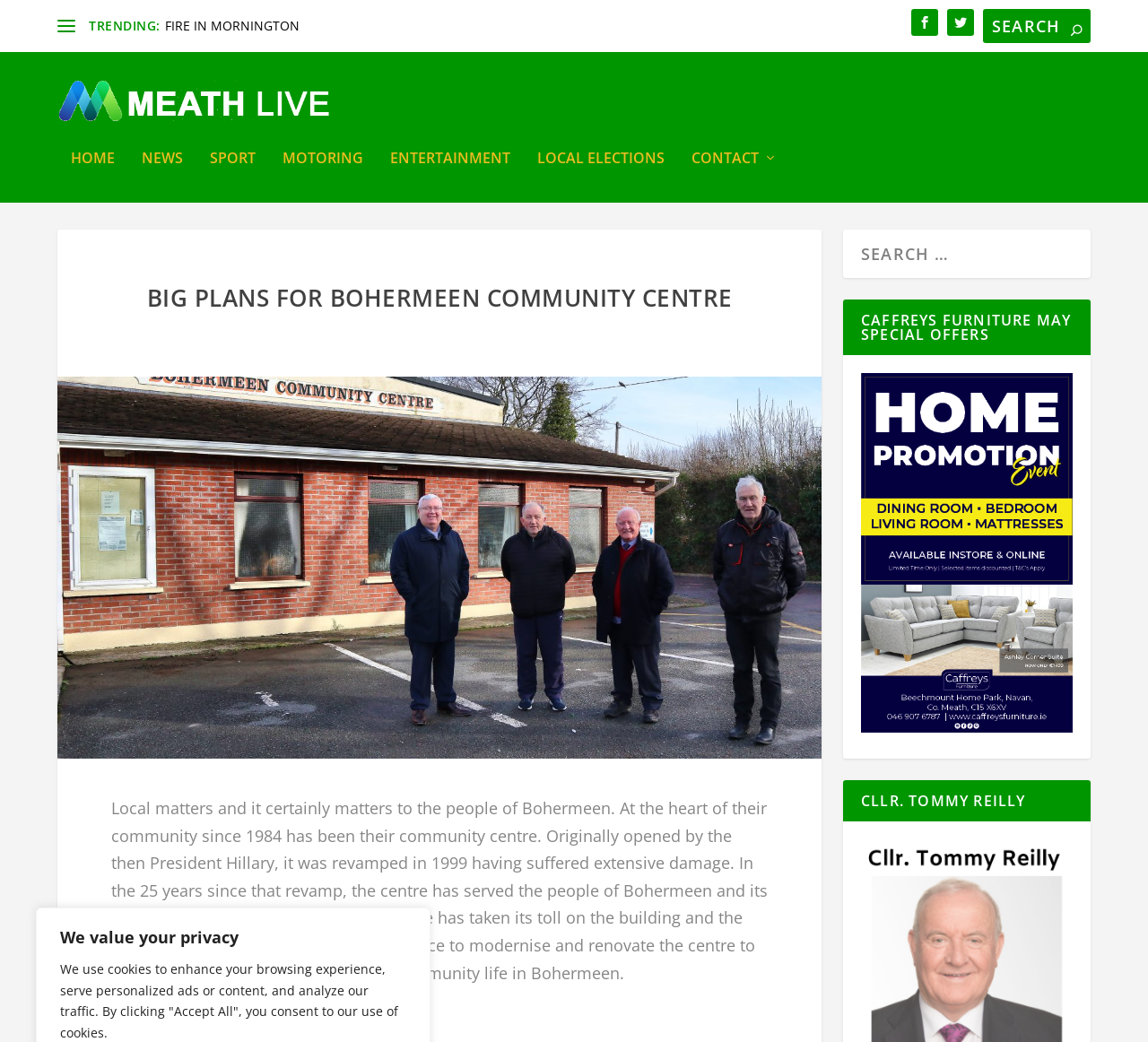Examine the image and give a thorough answer to the following question:
What is the name of the community centre?

I inferred this answer by reading the static text element that describes the community centre, which mentions that it has been at the heart of the community since 1984.